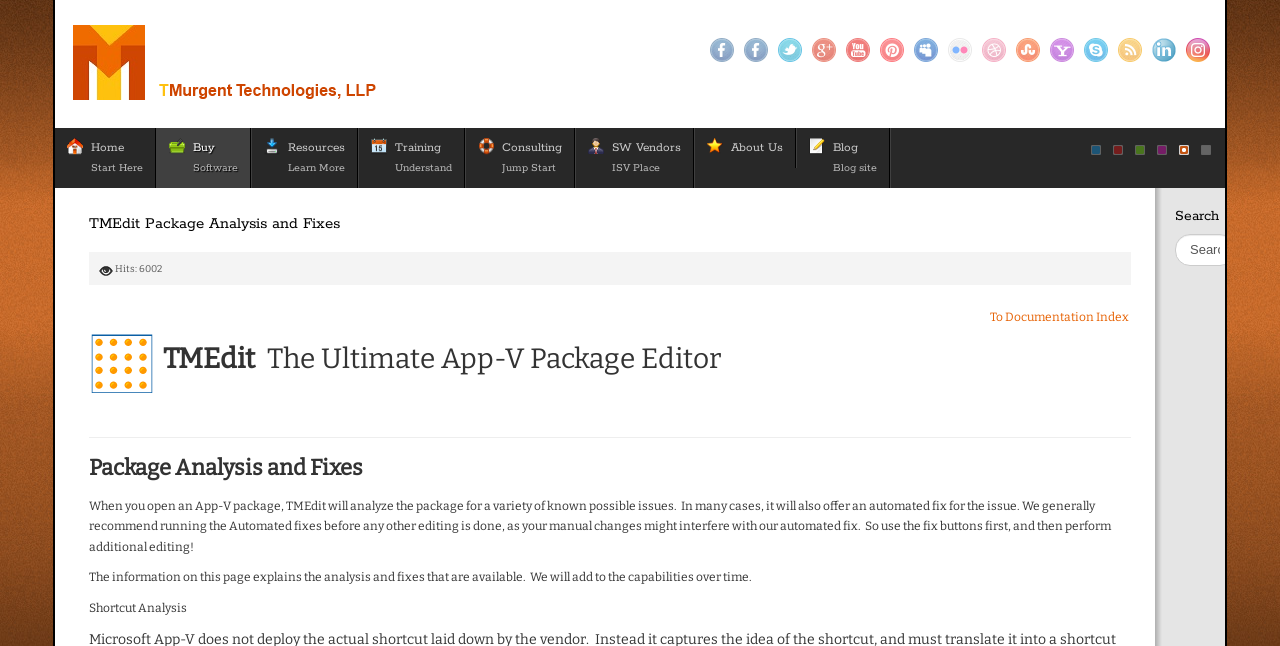How many color options are available?
Examine the image and give a concise answer in one word or a short phrase.

6